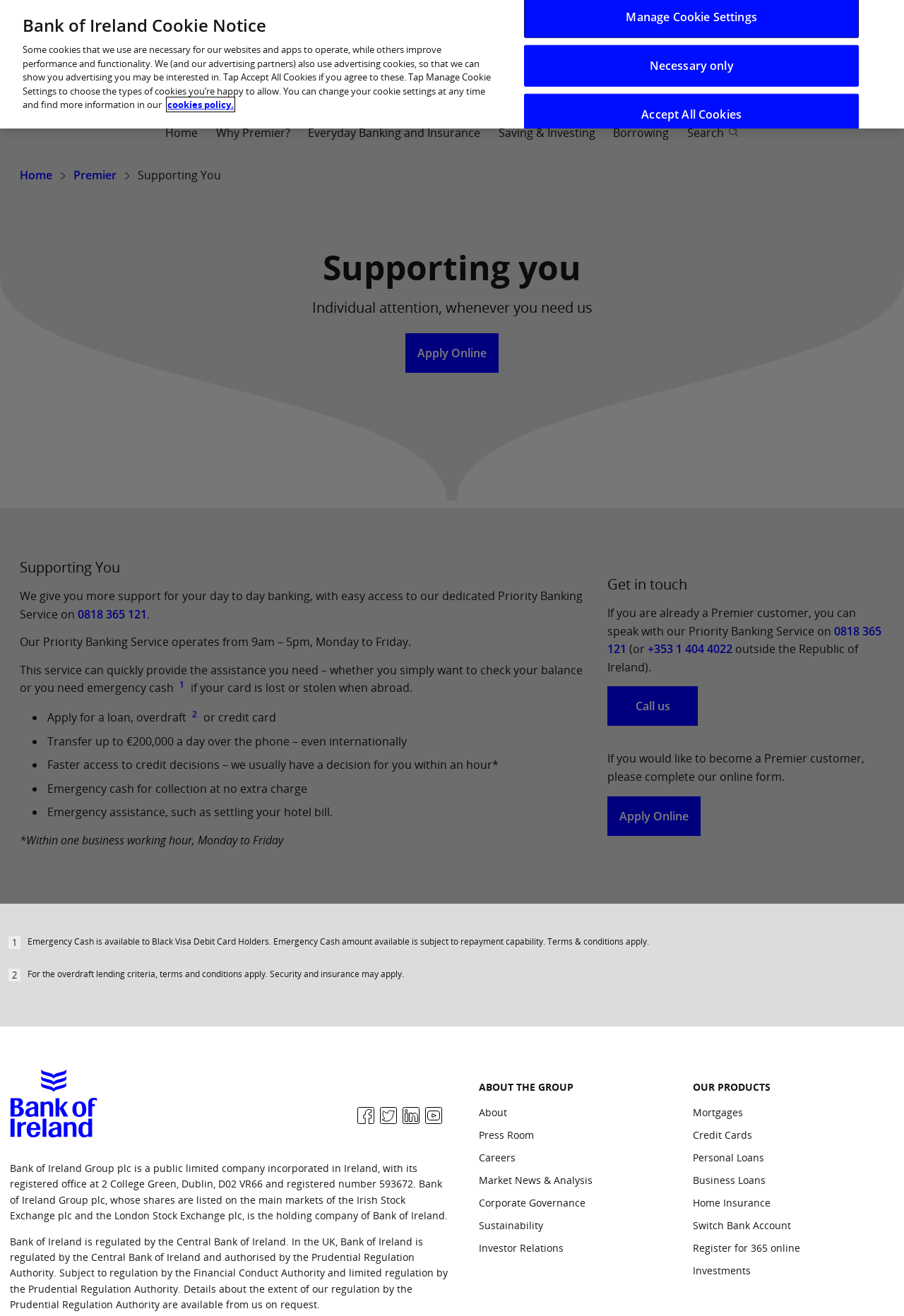Can you pinpoint the bounding box coordinates for the clickable element required for this instruction: "Find us on Facebook"? The coordinates should be four float numbers between 0 and 1, i.e., [left, top, right, bottom].

[0.395, 0.841, 0.414, 0.865]